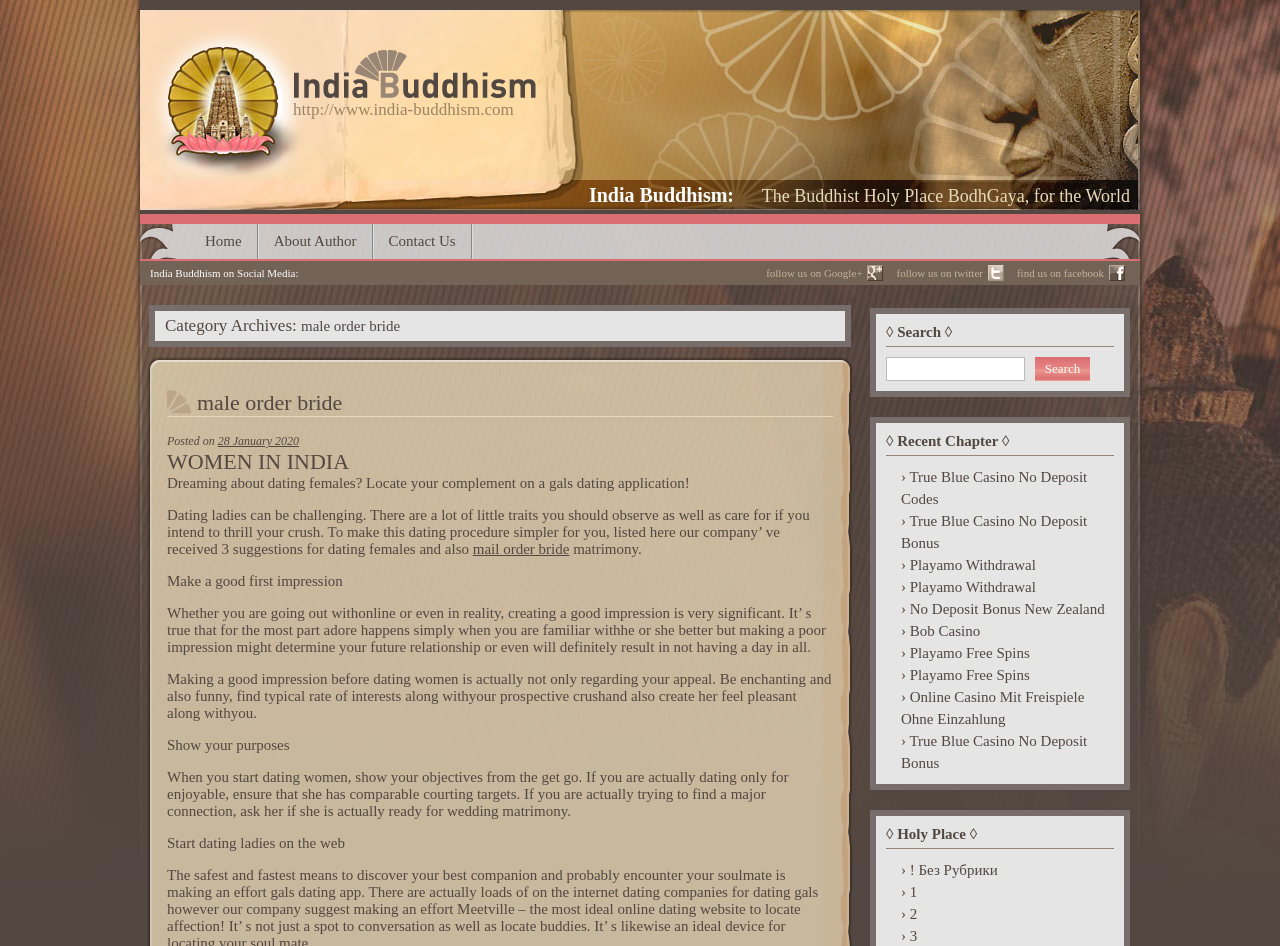Write an extensive caption that covers every aspect of the webpage.

The webpage is about India Buddhism, with a focus on the topic of "male order bride". At the top, there is a logo of India Buddhism, accompanied by a heading with the website's URL. Below this, there is a main menu with links to "Home", "About Author", and "Contact Us".

On the left side, there is a section dedicated to social media, with links to find India Buddhism on Facebook, Twitter, and Google+. Below this, there is a heading "Category Archives: male order bride", followed by a series of articles related to this topic.

The first article has a heading "male order bride" and a link to the same topic. The article itself provides tips for dating women, including making a good first impression, showing one's purposes, and starting to date online. The text is divided into several sections, each with its own heading.

On the right side, there is a search bar with a button to search the website. Below this, there are headings for "Recent Chapter" and "Holy Place", each followed by a list of links to related articles or topics.

Throughout the webpage, there are several links to other articles or websites, including online casinos and dating applications. The overall layout is organized, with clear headings and concise text, making it easy to navigate and find relevant information.